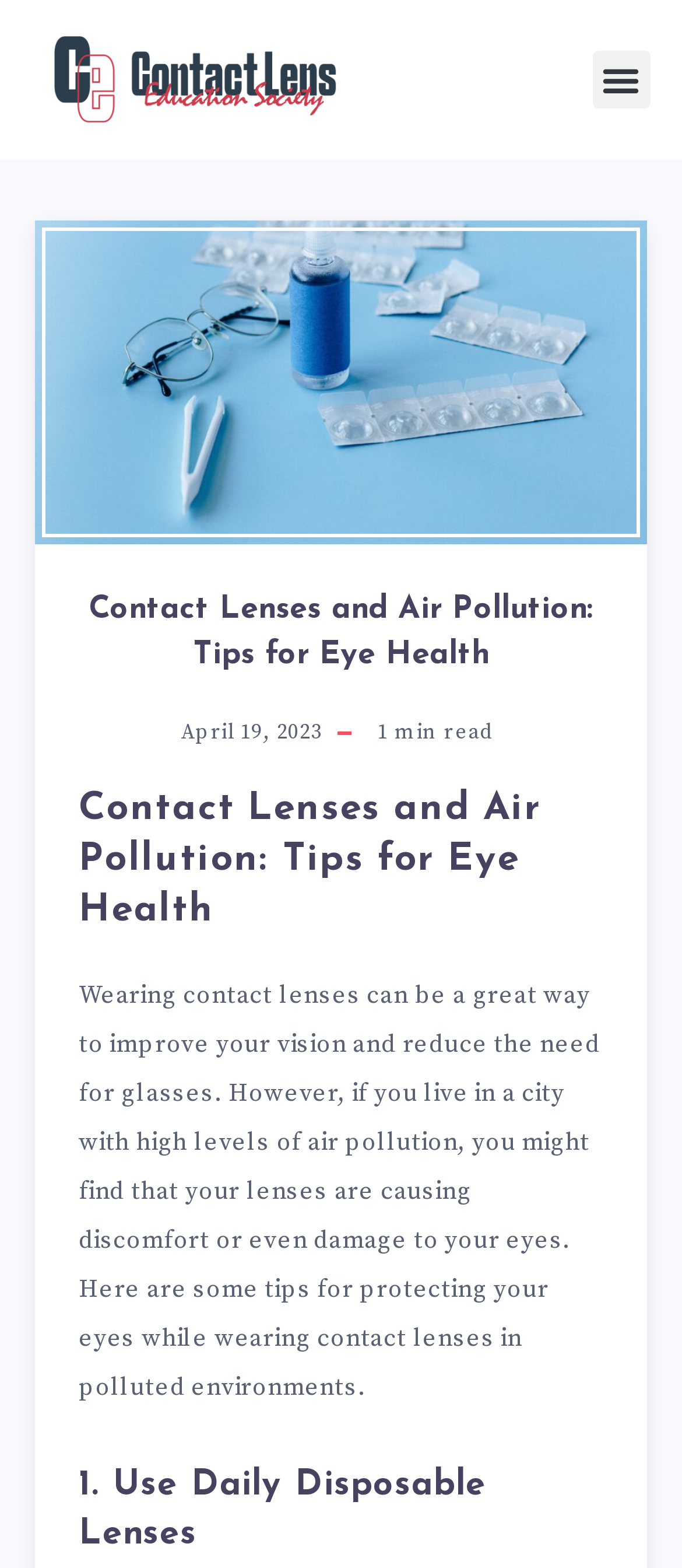What is the title or heading displayed on the webpage?

Contact Lenses and Air Pollution: Tips for Eye Health